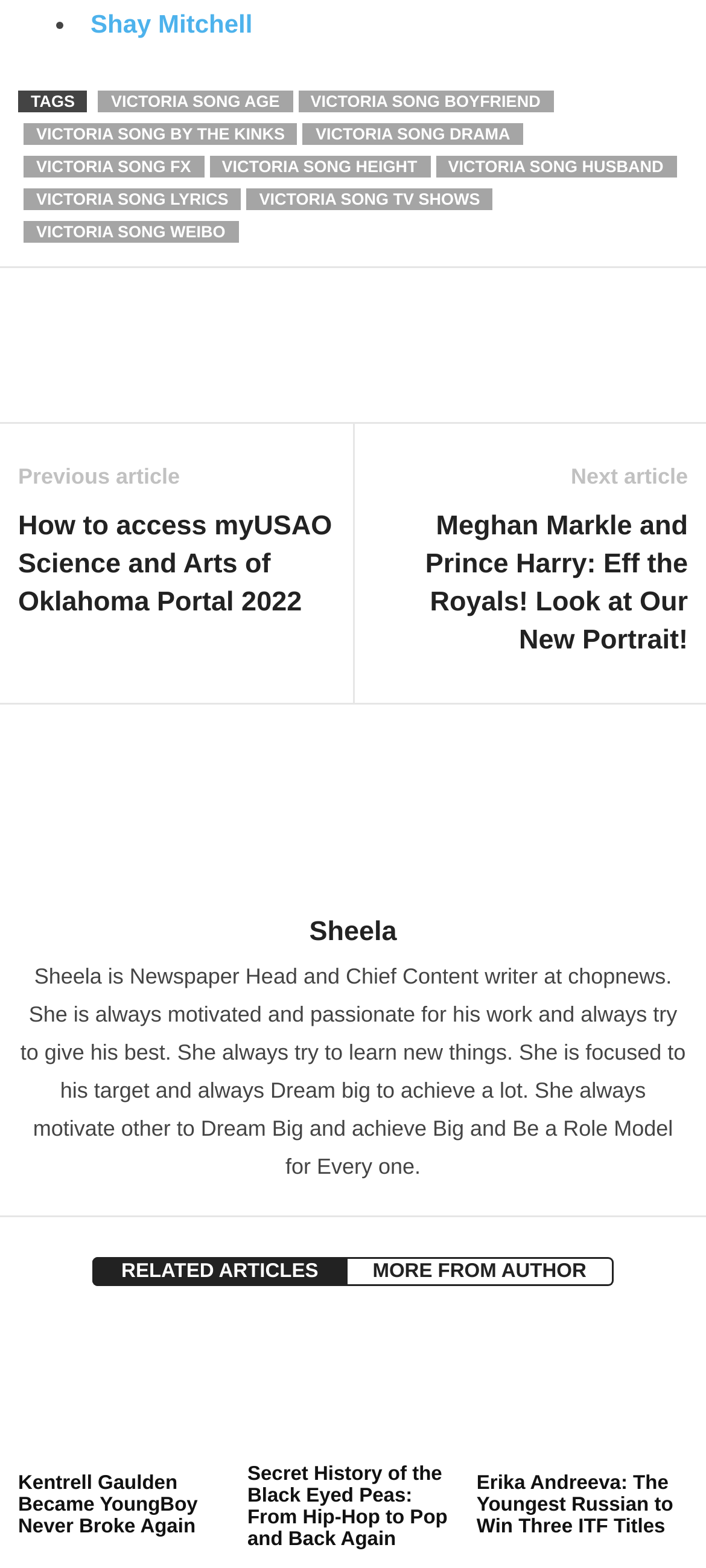What is the title of the first related article?
Using the image, elaborate on the answer with as much detail as possible.

I looked at the section with the heading 'RELATED ARTICLES' and found the first related article, which has the title 'Kentrell Gaulden Became YoungBoy Never Broke Again'.